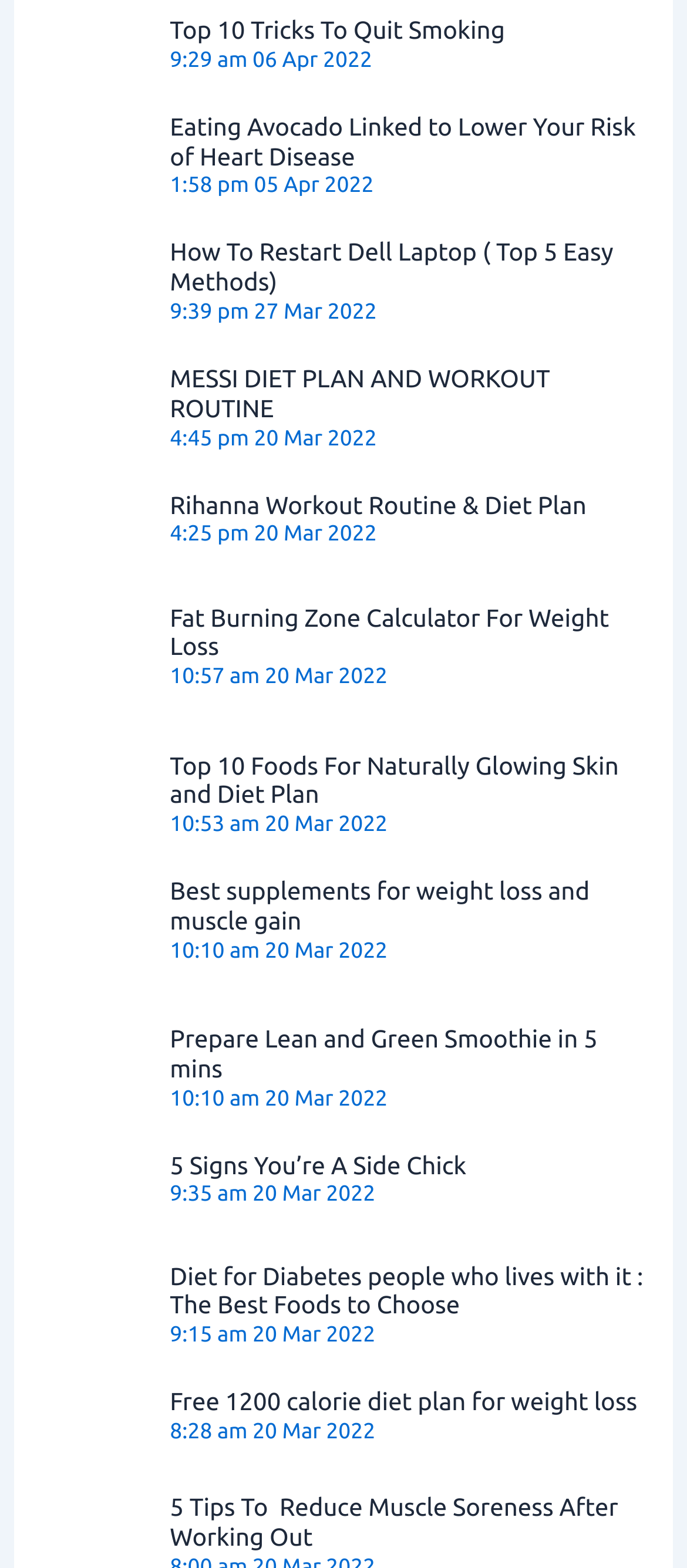Locate the bounding box coordinates of the clickable element to fulfill the following instruction: "go to situs slot". Provide the coordinates as four float numbers between 0 and 1 in the format [left, top, right, bottom].

None